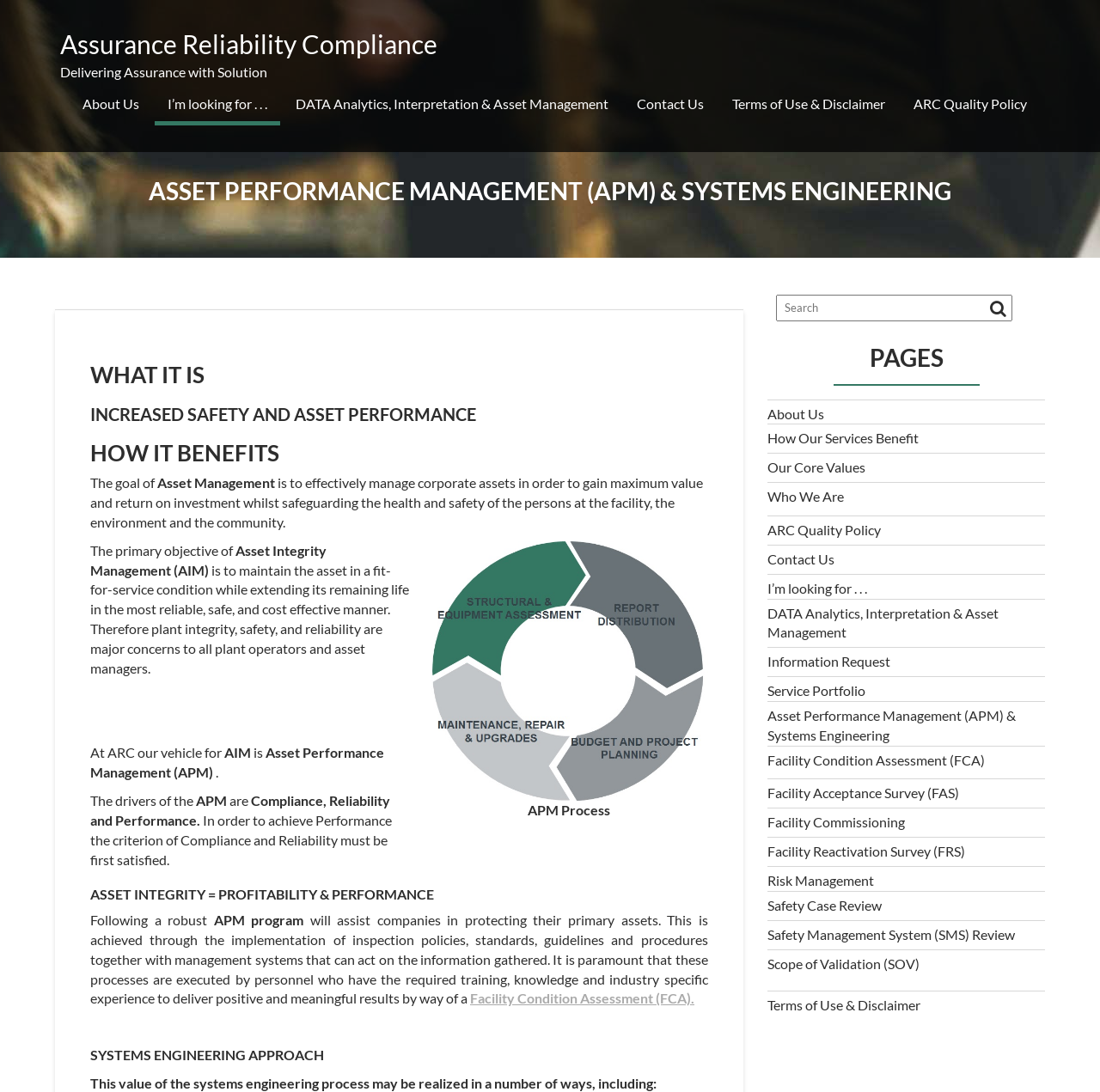Locate the bounding box of the UI element described by: "ARC Quality Policy" in the given webpage screenshot.

[0.819, 0.075, 0.945, 0.115]